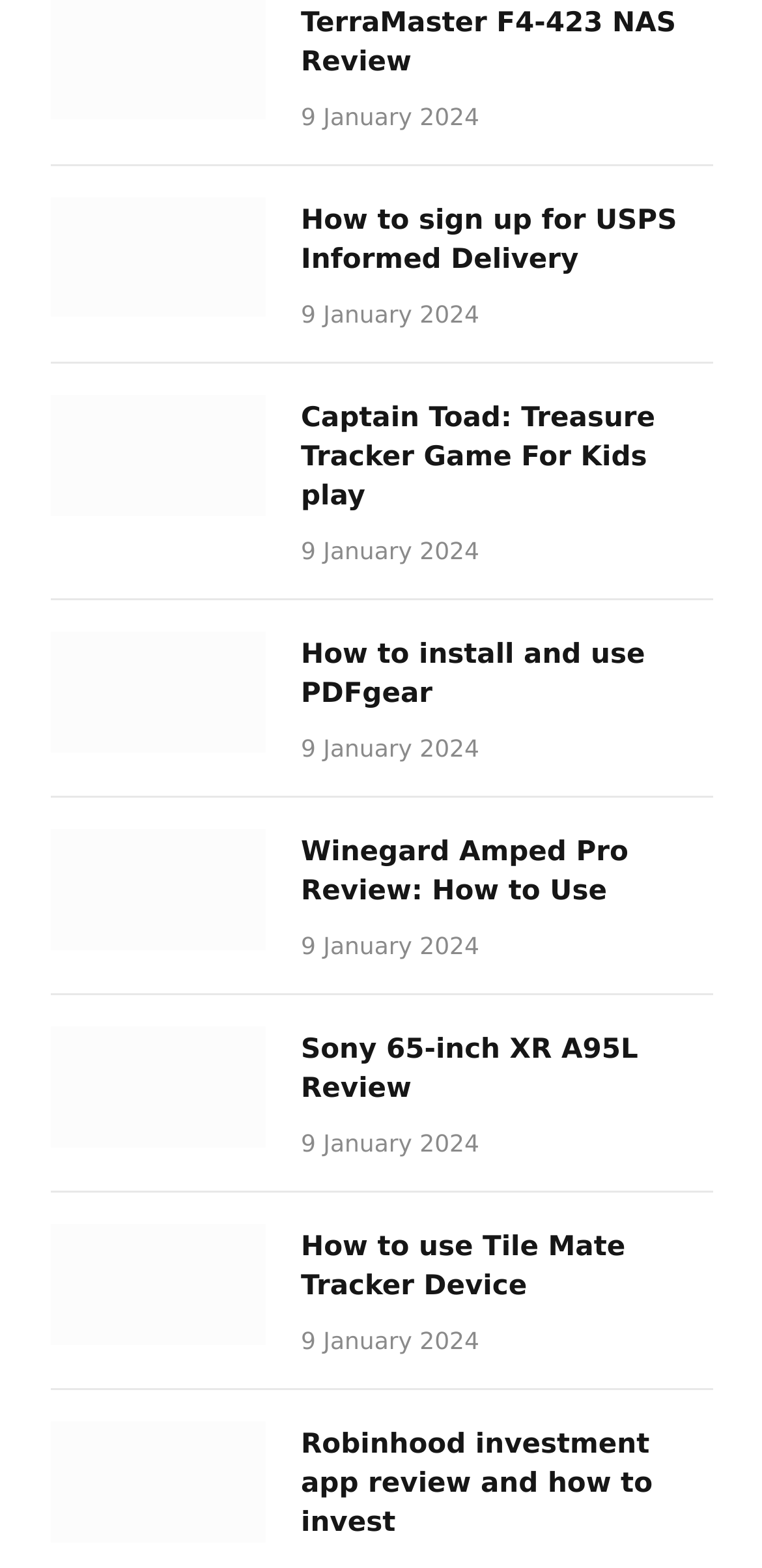Determine the bounding box coordinates (top-left x, top-left y, bottom-right x, bottom-right y) of the UI element described in the following text: parent_node: By title="Moses"

None